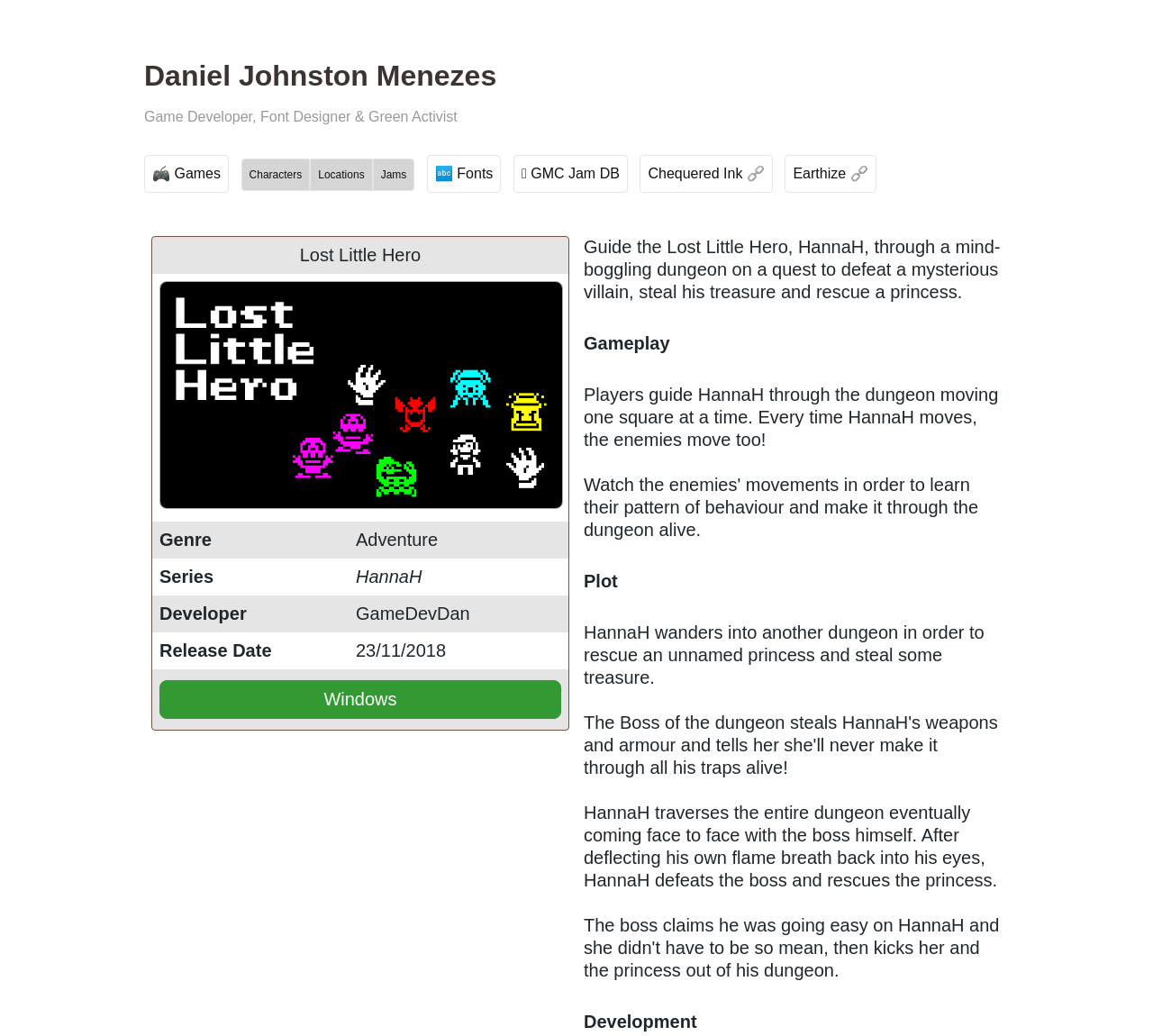Give the bounding box coordinates for the element described as: "HannaH".

[0.309, 0.547, 0.366, 0.566]